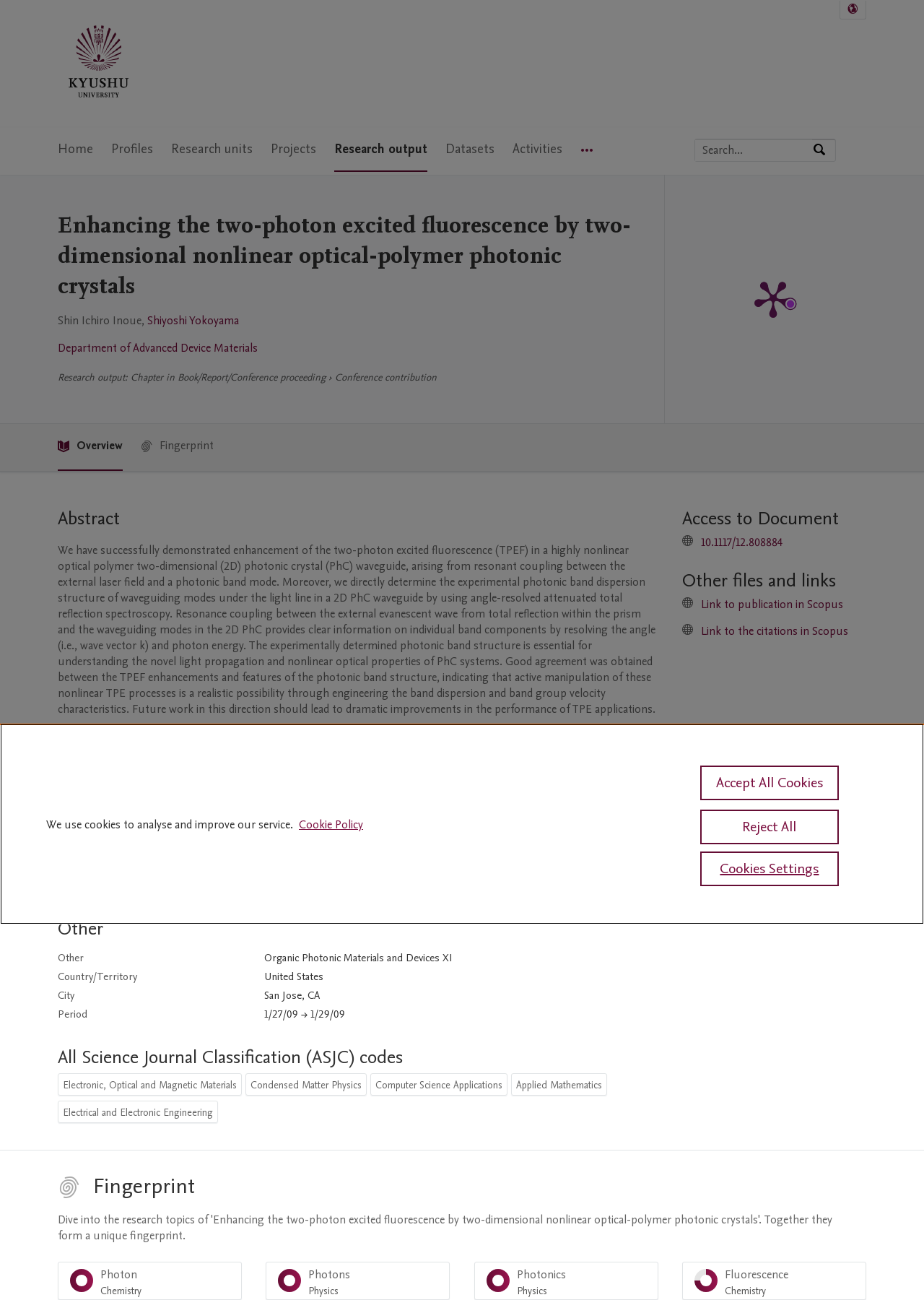Reply to the question below using a single word or brief phrase:
What is the language of the publication?

English